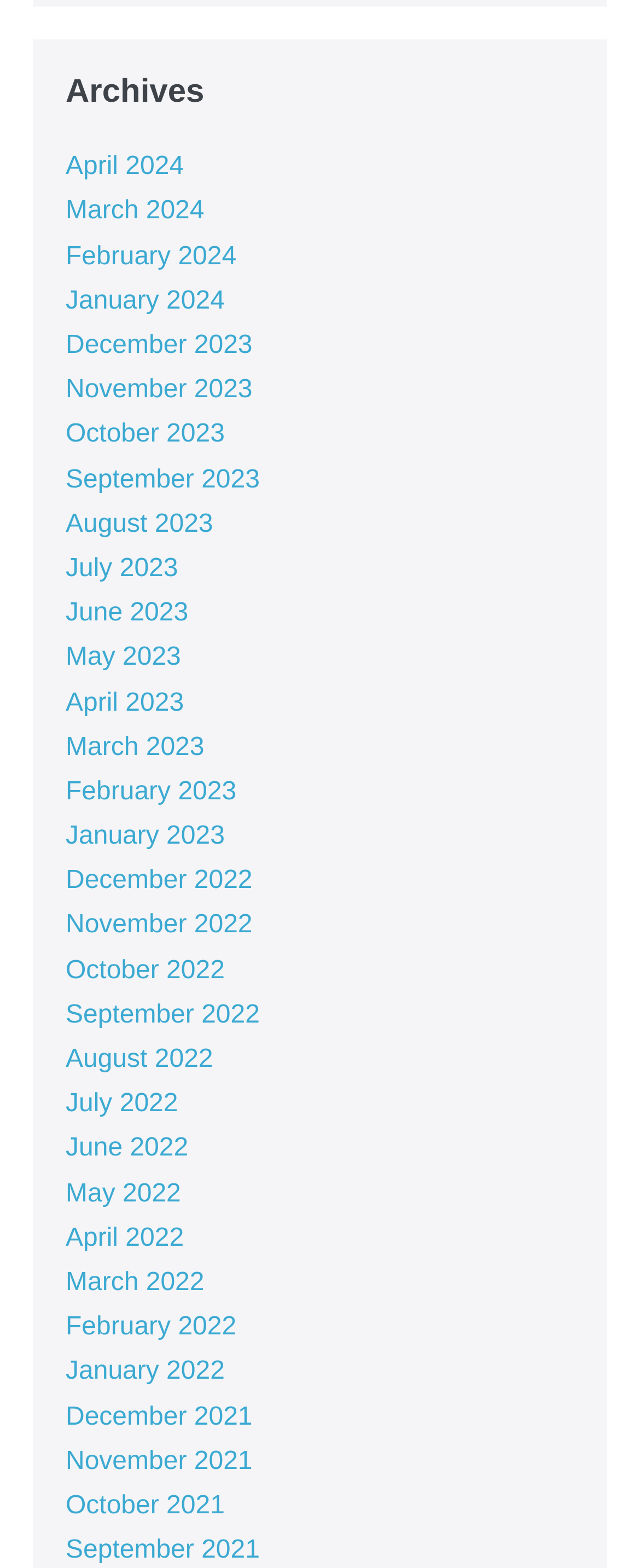Identify the bounding box coordinates of the area you need to click to perform the following instruction: "View archives for January 2023".

[0.103, 0.525, 0.351, 0.542]